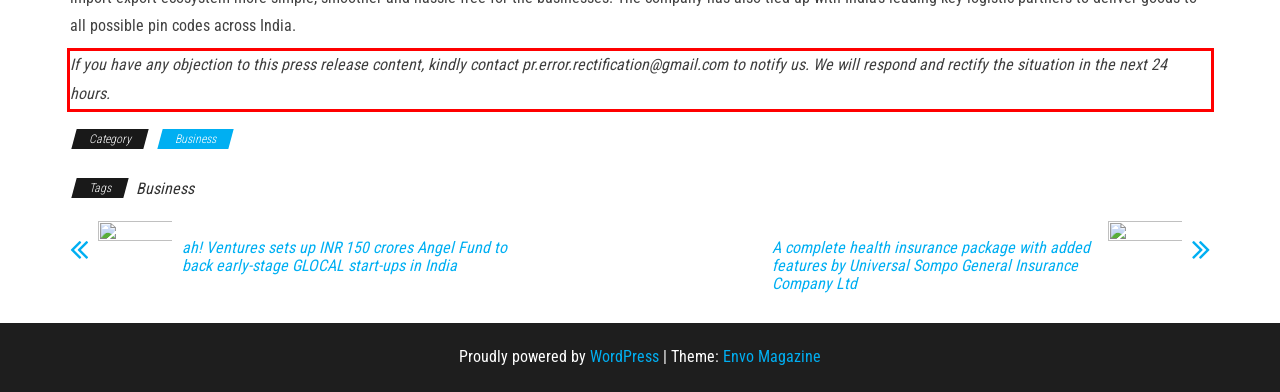Please extract the text content from the UI element enclosed by the red rectangle in the screenshot.

If you have any objection to this press release content, kindly contact pr.error.rectification@gmail.com to notify us. We will respond and rectify the situation in the next 24 hours.